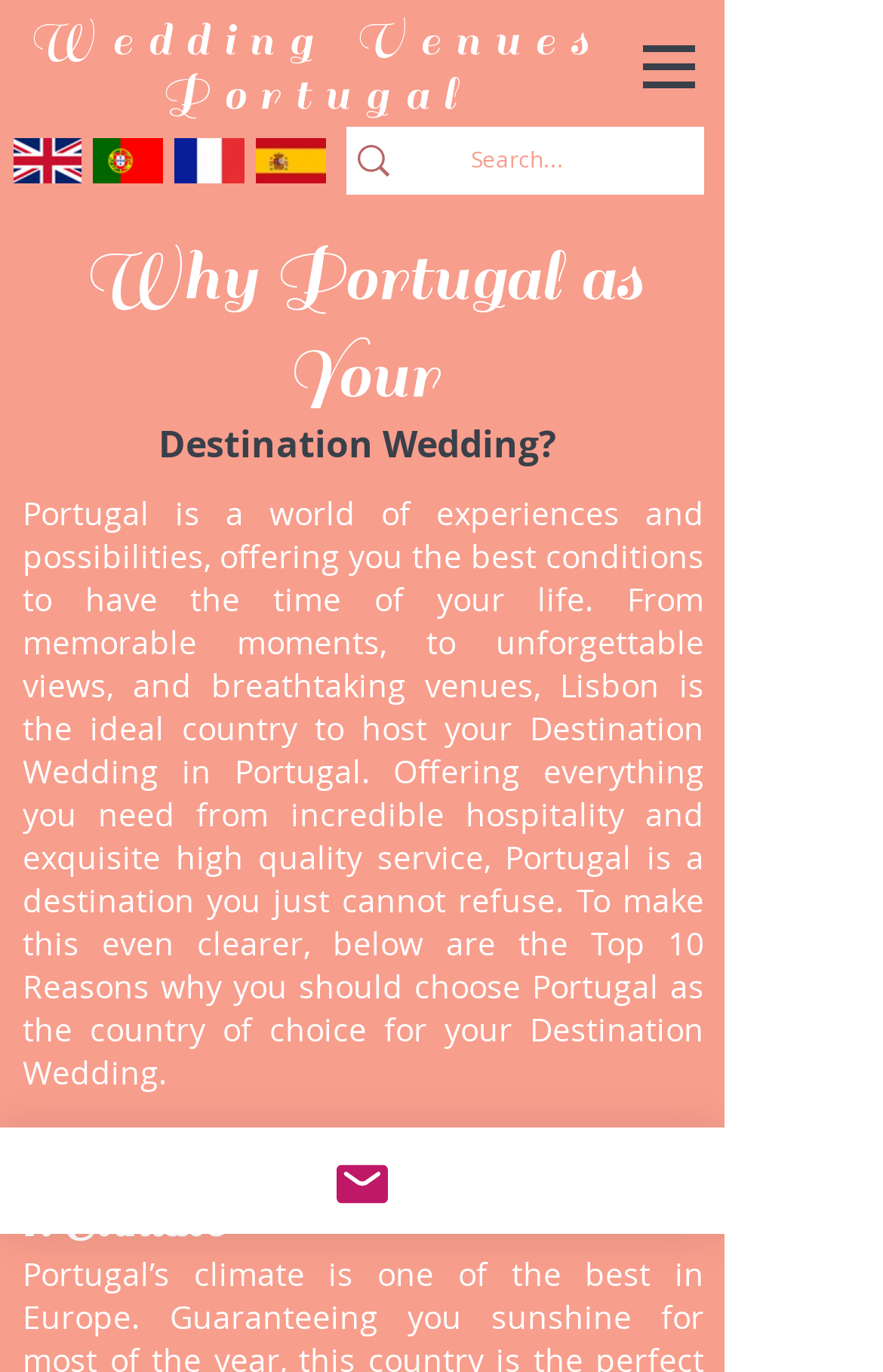What is the main topic of the page?
Carefully analyze the image and provide a detailed answer to the question.

The main topic of the page can be inferred from the headings and text content. The headings 'Why Portugal as Your Destination Wedding?' and 'Top 10 Reasons why you should choose Portugal as the country of choice for your Destination Wedding' suggest that the page is about destination weddings in Portugal.